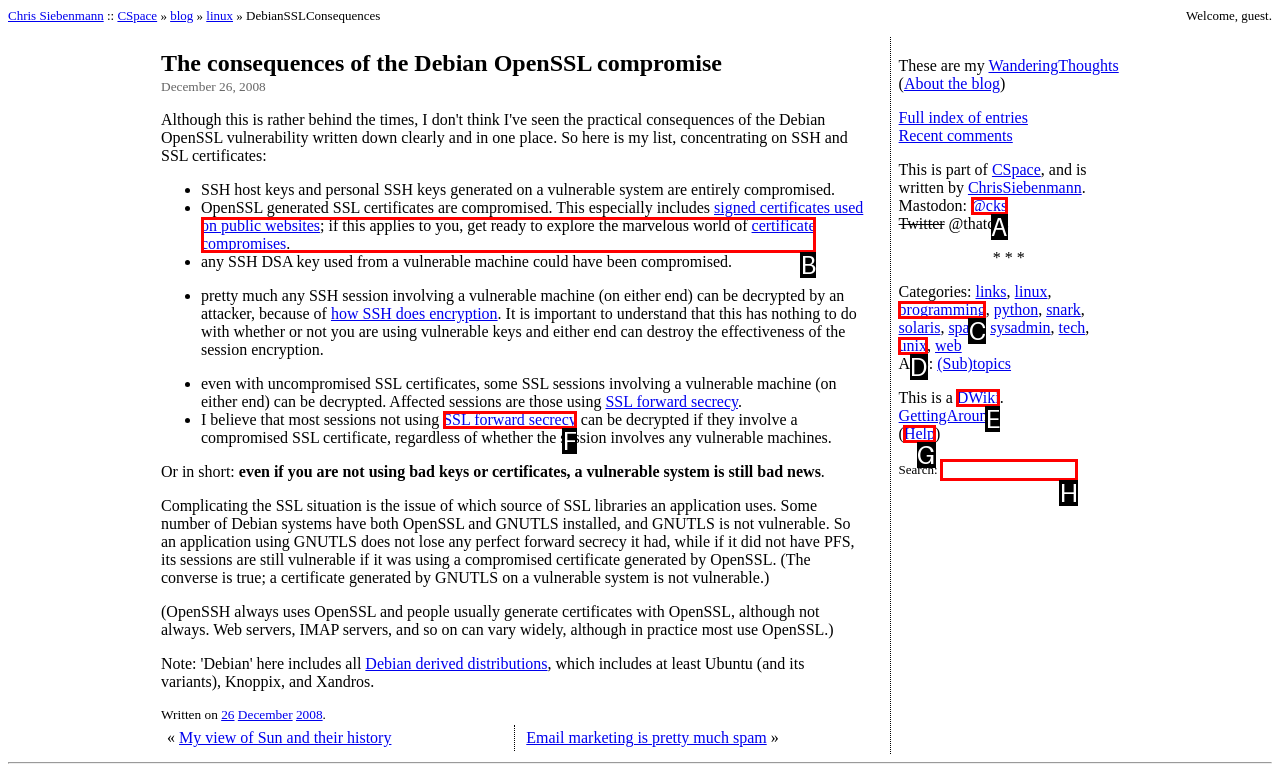Using the provided description: SSL forward secrecy, select the most fitting option and return its letter directly from the choices.

F